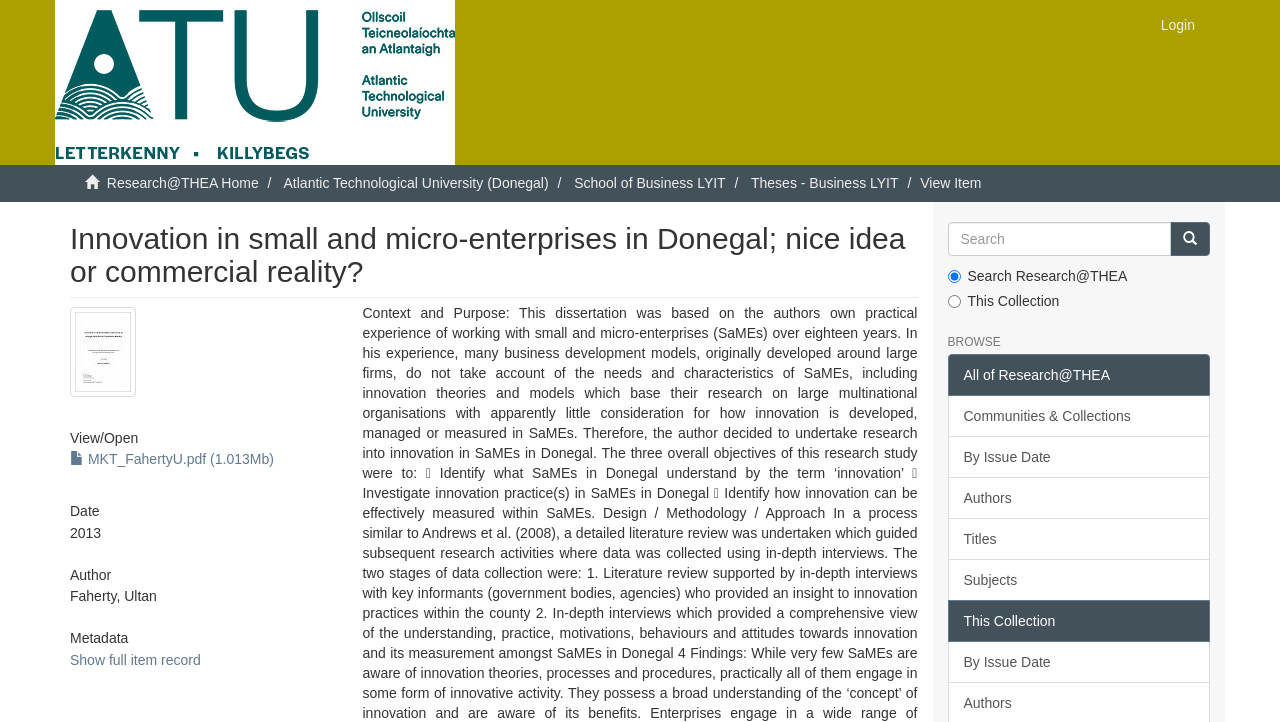Please identify the bounding box coordinates of the element that needs to be clicked to execute the following command: "Browse all of Research@THEA". Provide the bounding box using four float numbers between 0 and 1, formatted as [left, top, right, bottom].

[0.753, 0.509, 0.867, 0.531]